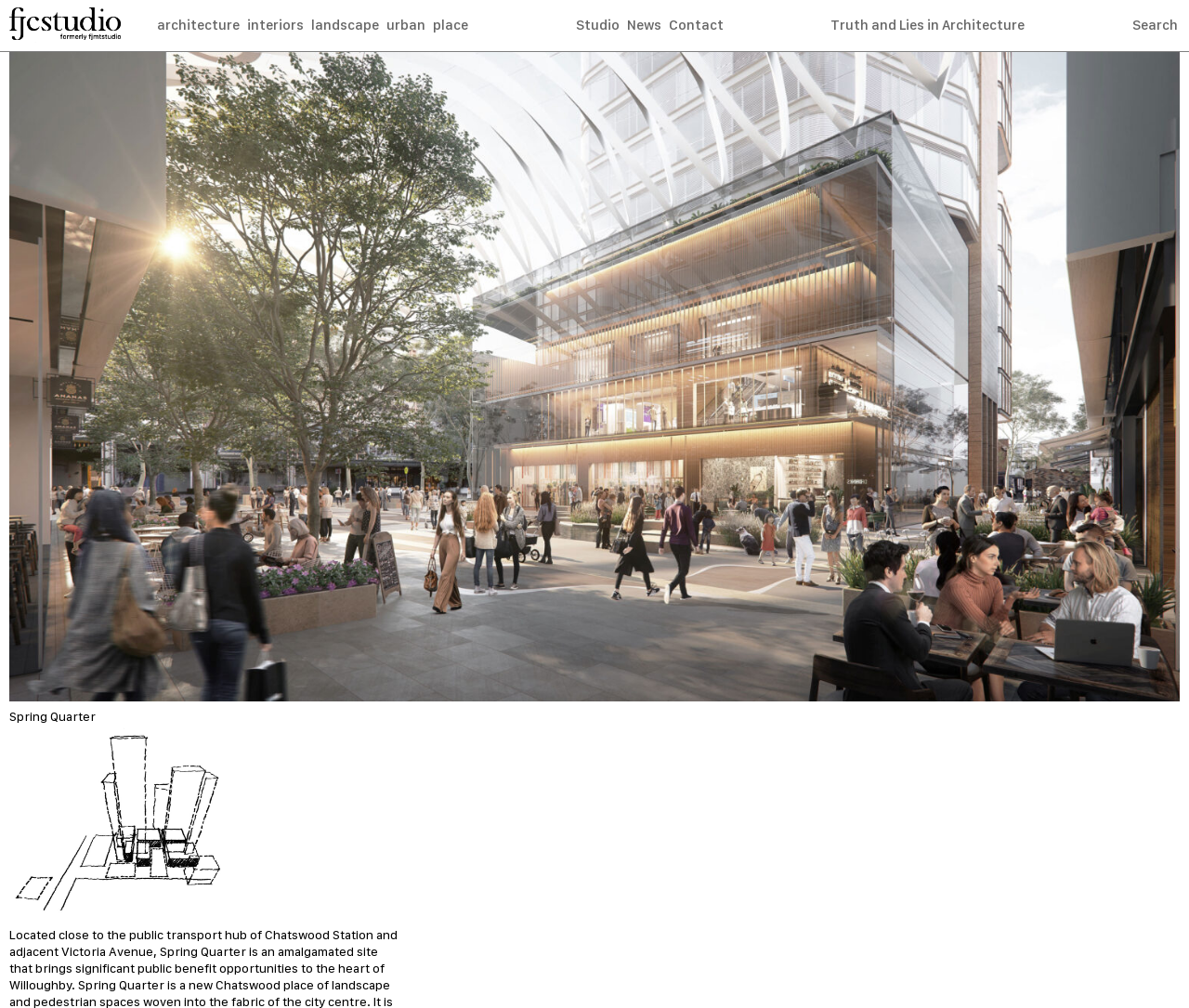Please locate the bounding box coordinates of the element that should be clicked to achieve the given instruction: "visit the studio page".

[0.481, 0.0, 0.524, 0.051]